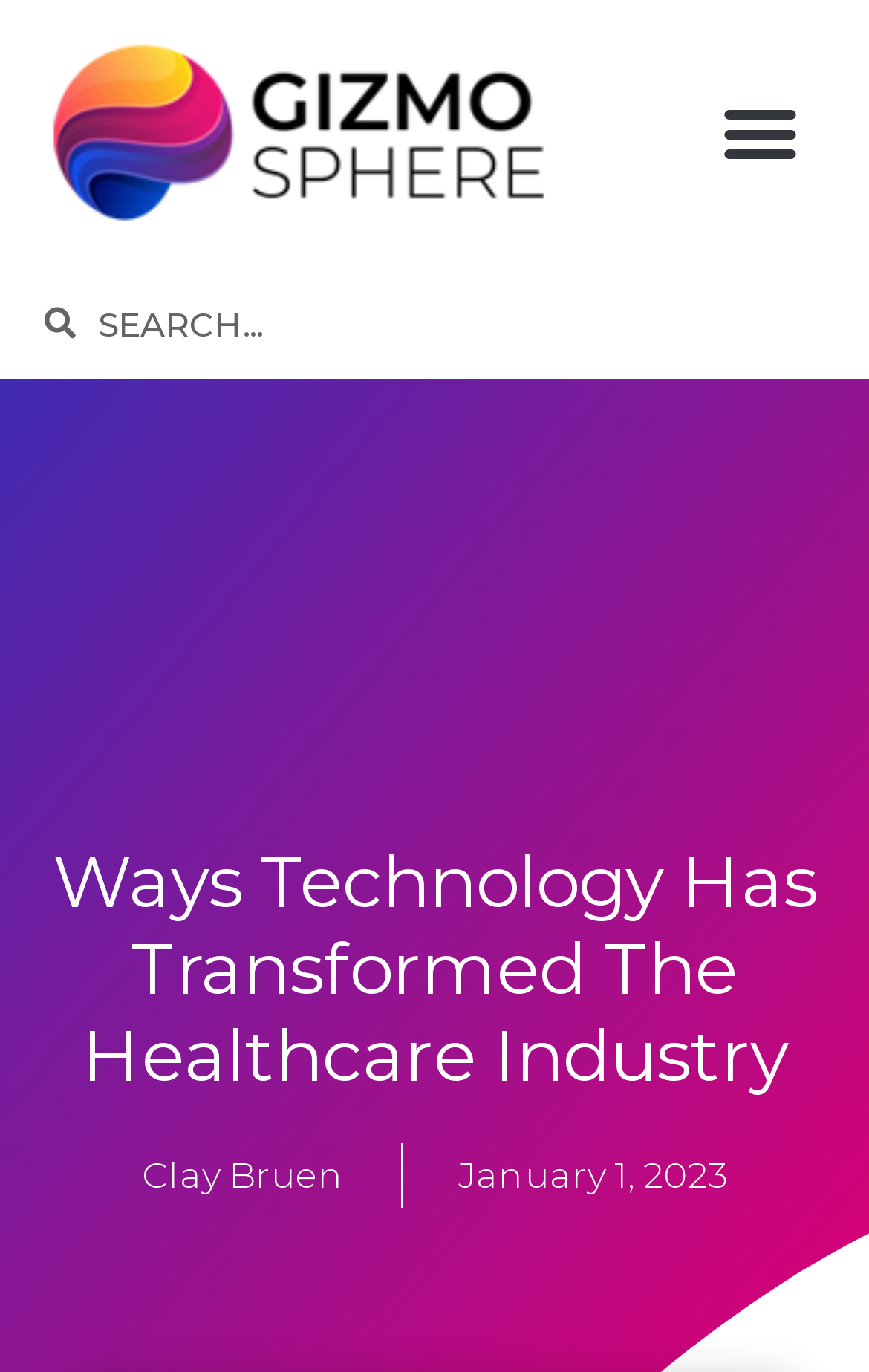Based on the image, please elaborate on the answer to the following question:
What is the purpose of the search box?

The purpose of the search box is to search, which can be found at the top of the webpage, indicated by the searchbox element with the bounding box coordinates [0.087, 0.211, 0.974, 0.26] and the StaticText element with the OCR text 'Search'.